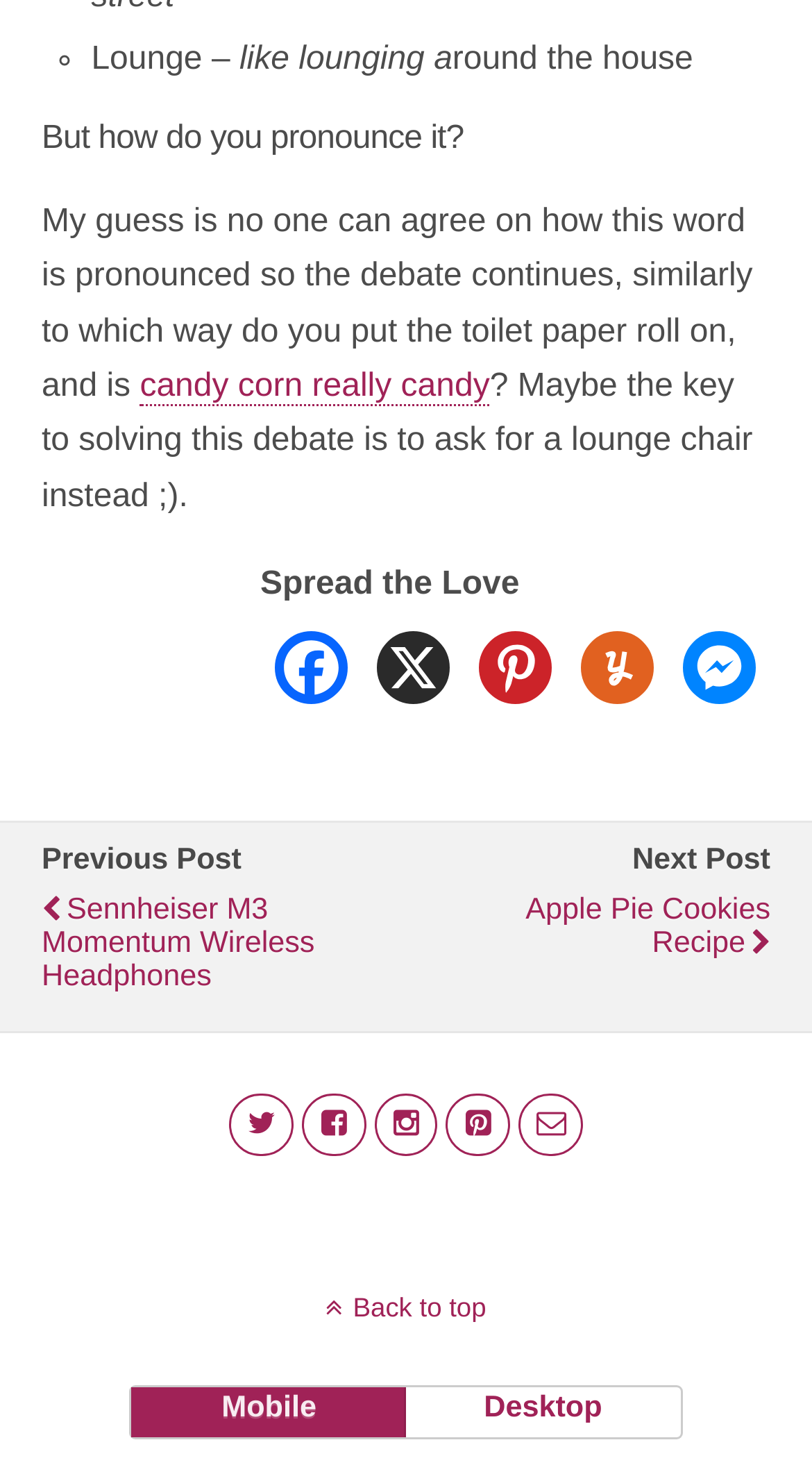Find and specify the bounding box coordinates that correspond to the clickable region for the instruction: "Switch to Mobile view".

[0.163, 0.937, 0.5, 0.971]